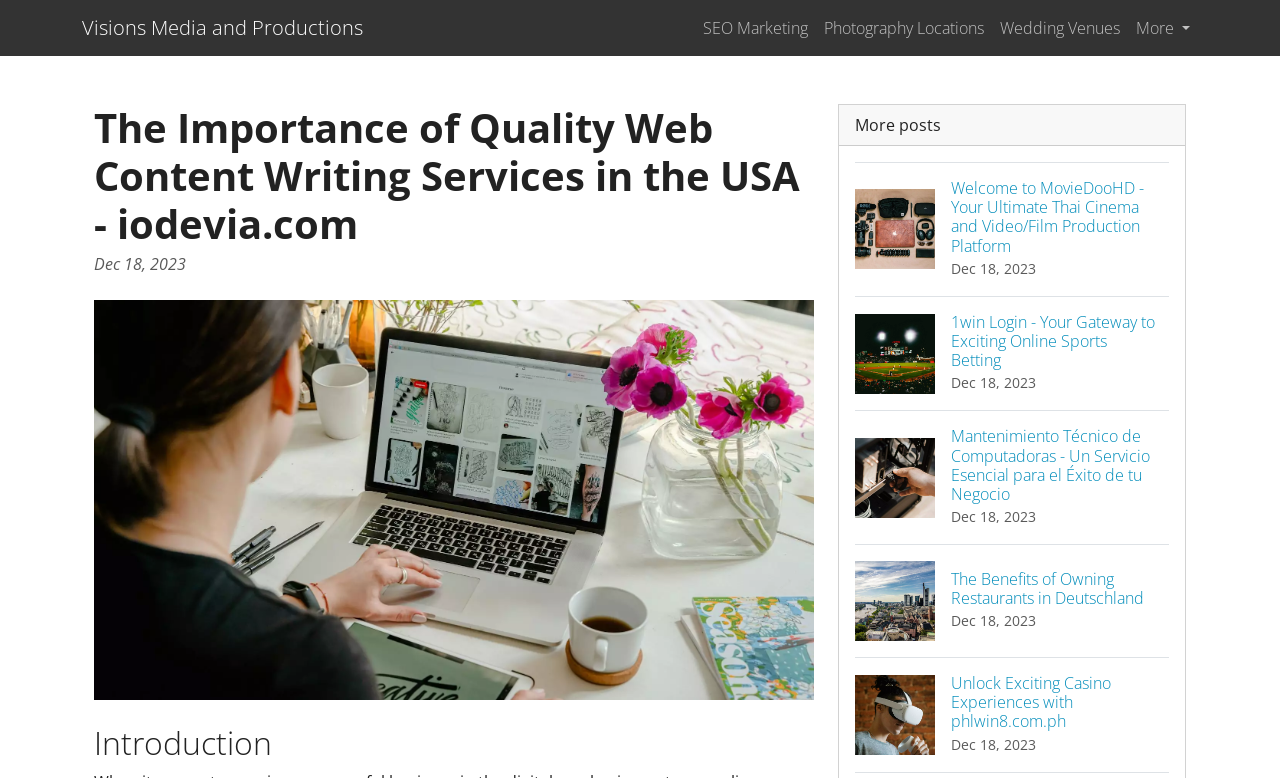Can you specify the bounding box coordinates of the area that needs to be clicked to fulfill the following instruction: "Explore SEO Marketing"?

[0.543, 0.01, 0.637, 0.062]